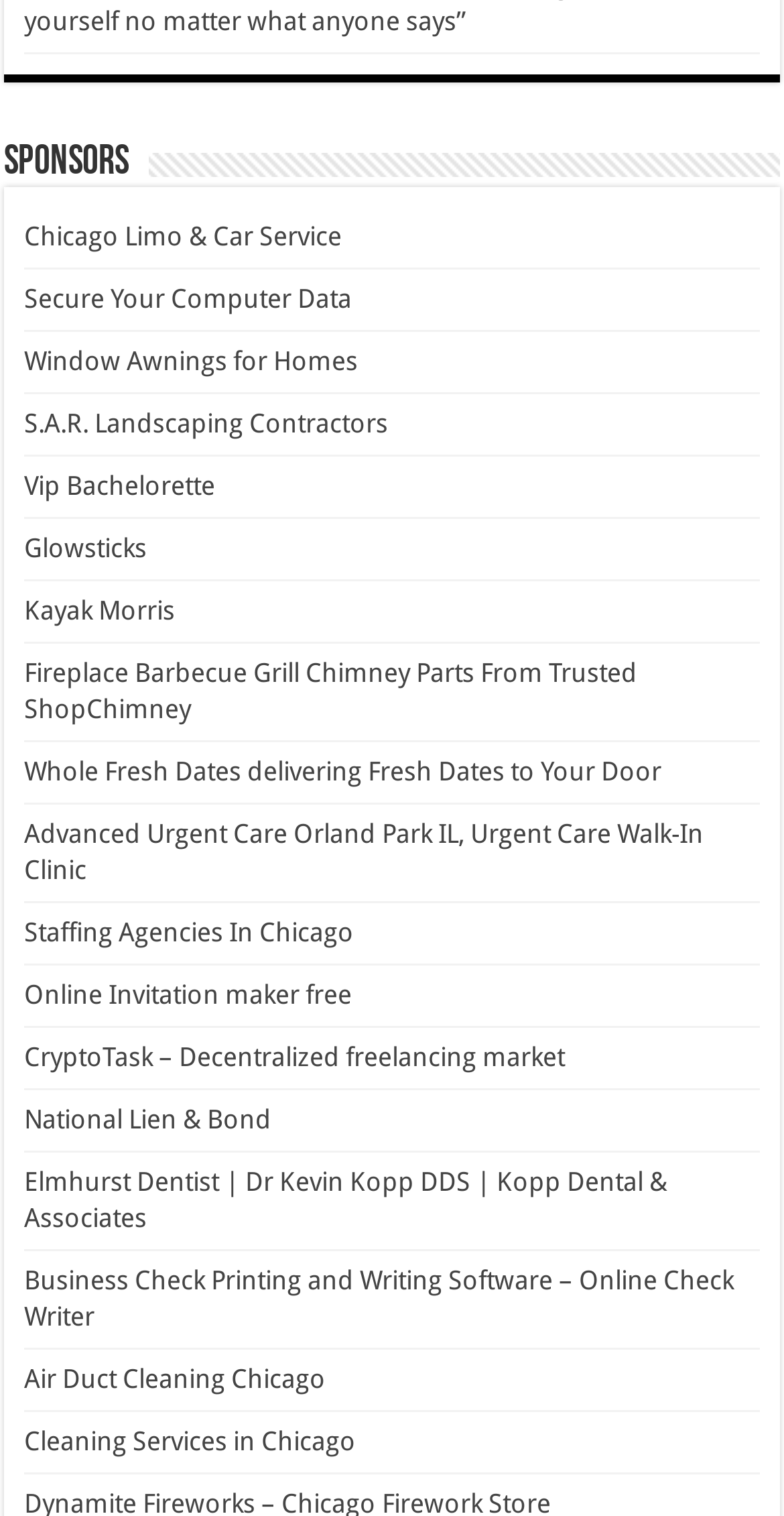Identify the bounding box coordinates for the UI element described as follows: Chicago Limo & Car Service. Use the format (top-left x, top-left y, bottom-right x, bottom-right y) and ensure all values are floating point numbers between 0 and 1.

[0.031, 0.146, 0.436, 0.166]